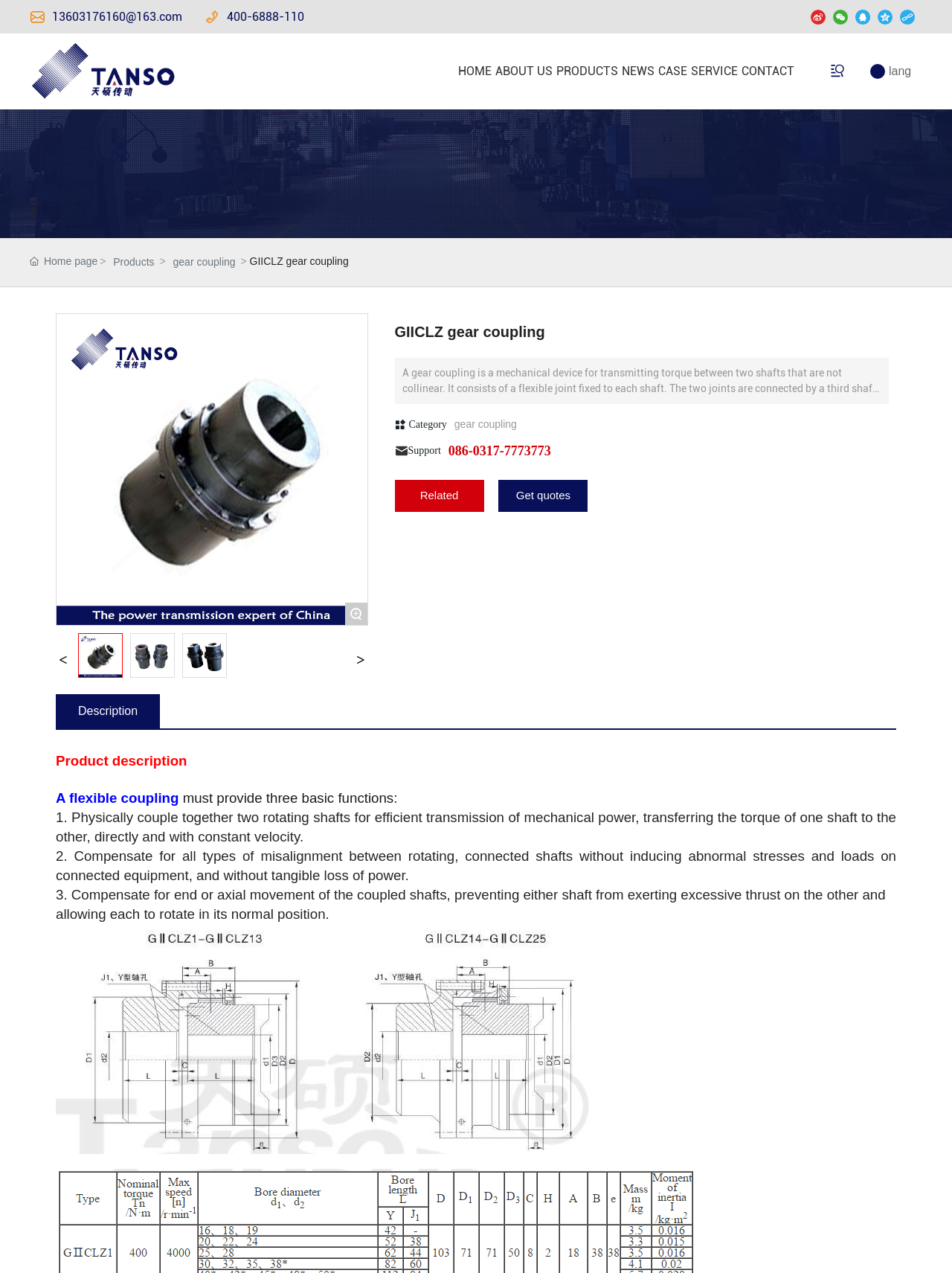Refer to the image and offer a detailed explanation in response to the question: What is the function of the spindle in a gear coupling?

According to the webpage, the spindle is a third shaft that connects the two joints in a gear coupling, allowing for the transmission of torque between two shafts that are not collinear.